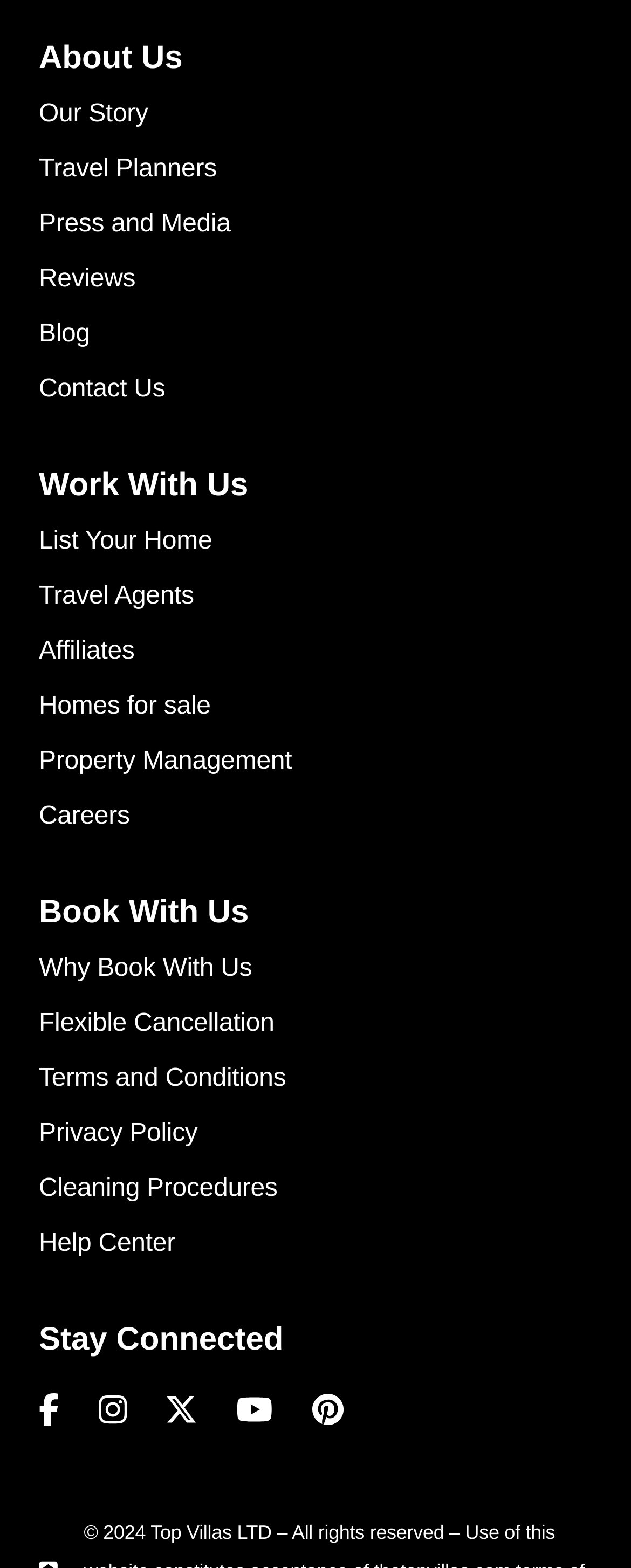Determine the bounding box coordinates of the clickable element necessary to fulfill the instruction: "Learn about the company's story". Provide the coordinates as four float numbers within the 0 to 1 range, i.e., [left, top, right, bottom].

[0.062, 0.064, 0.235, 0.082]